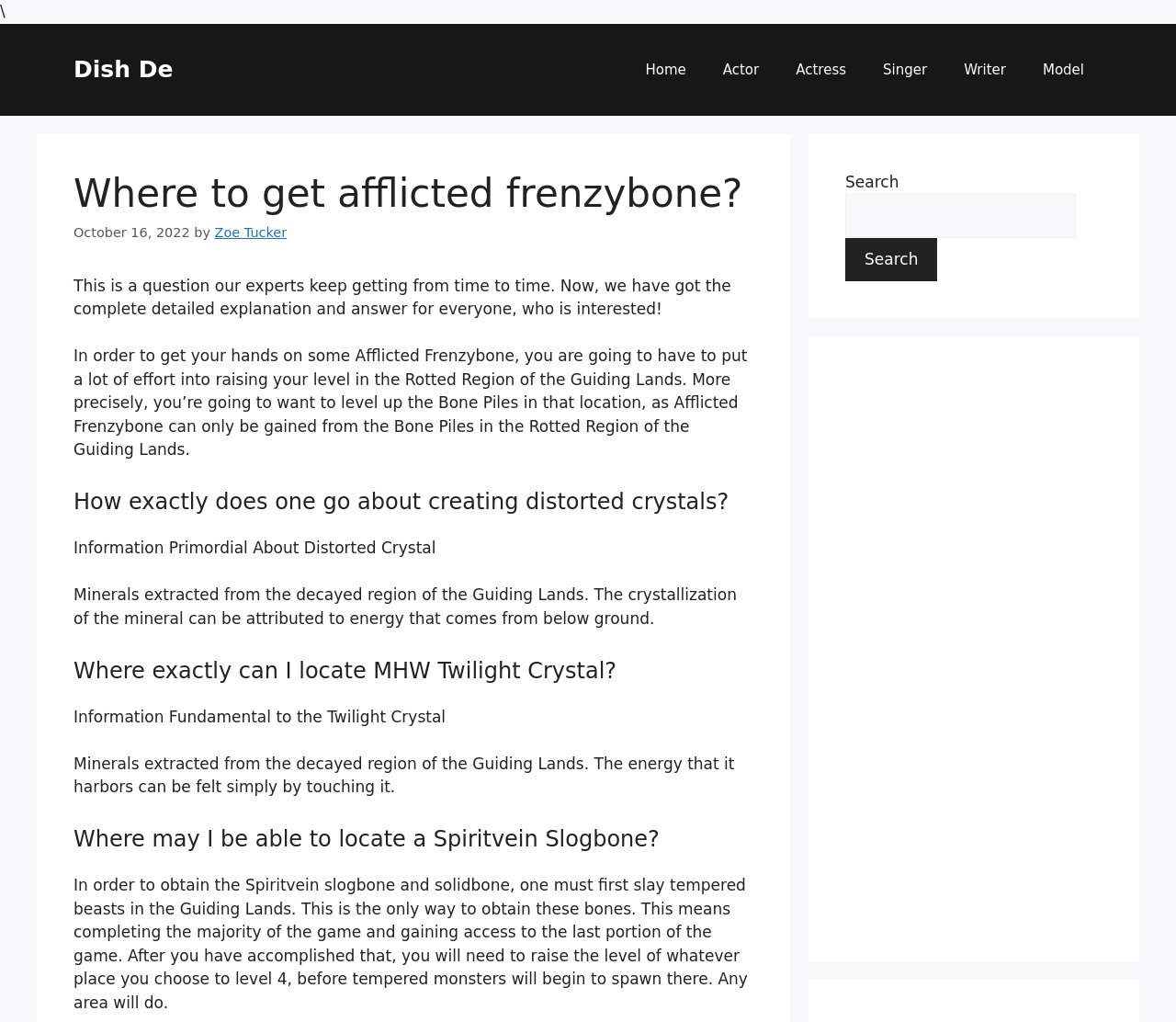Identify the bounding box coordinates of the element that should be clicked to fulfill this task: "Click on the 'Dish De' link". The coordinates should be provided as four float numbers between 0 and 1, i.e., [left, top, right, bottom].

[0.062, 0.054, 0.147, 0.08]